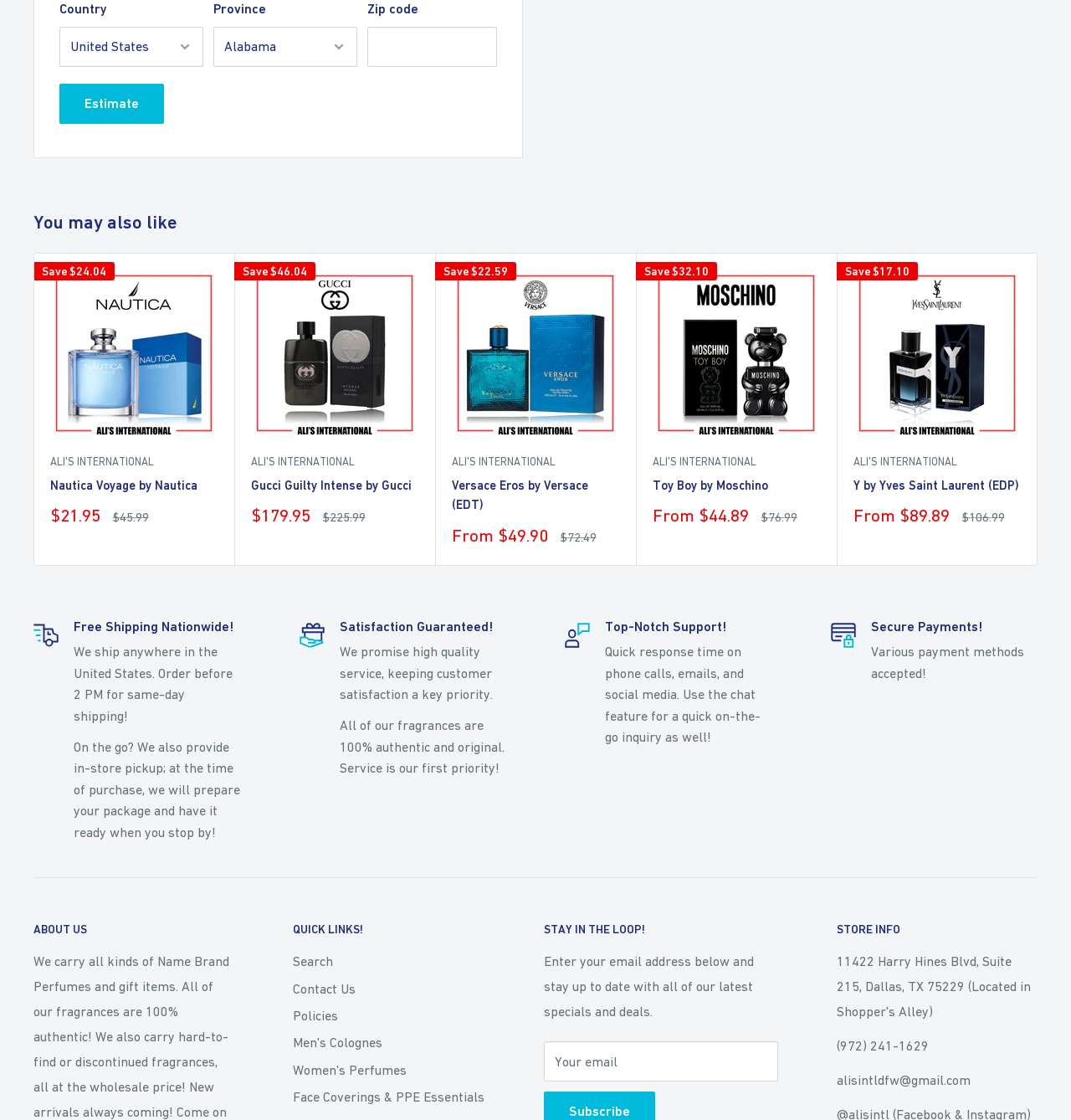Answer the question with a single word or phrase: 
How many products are shown on this page?

5